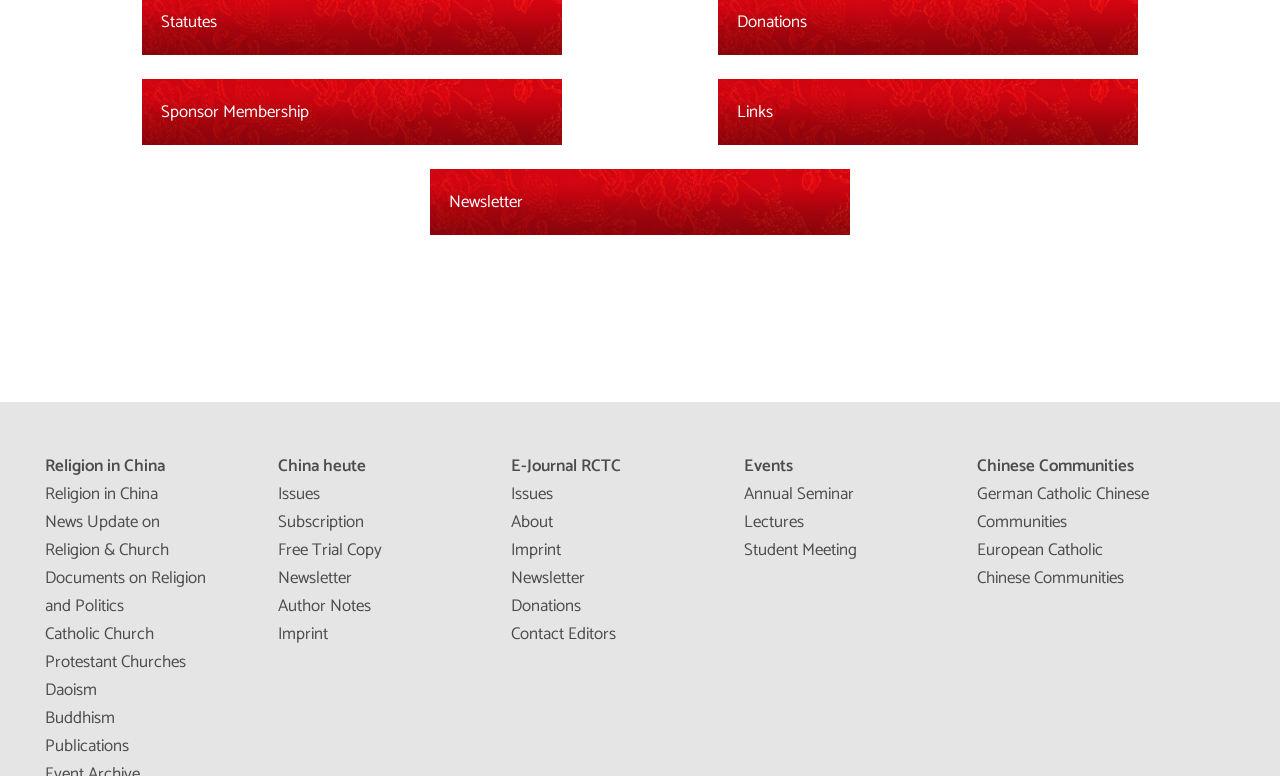Find the bounding box coordinates of the area to click in order to follow the instruction: "Read about Religion in China".

[0.035, 0.583, 0.129, 0.619]